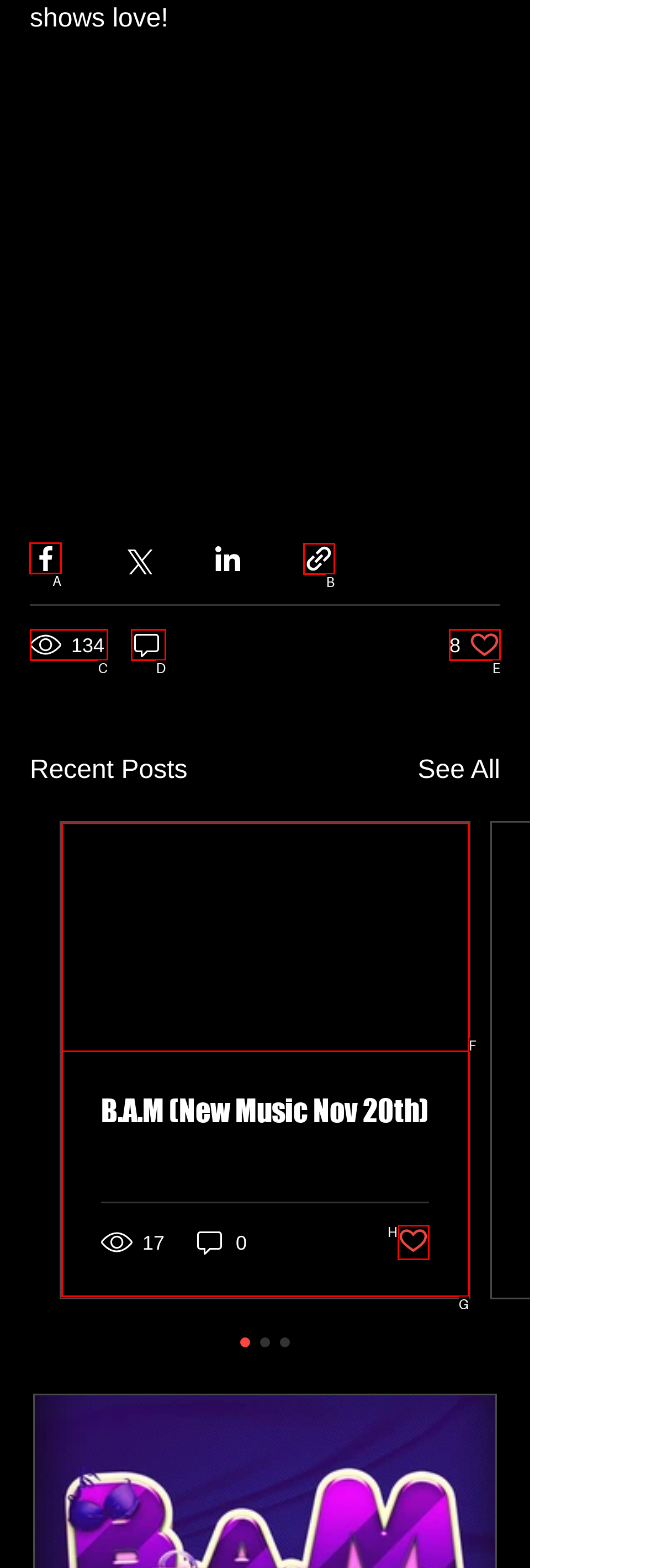Identify which lettered option to click to carry out the task: Share via Facebook. Provide the letter as your answer.

A